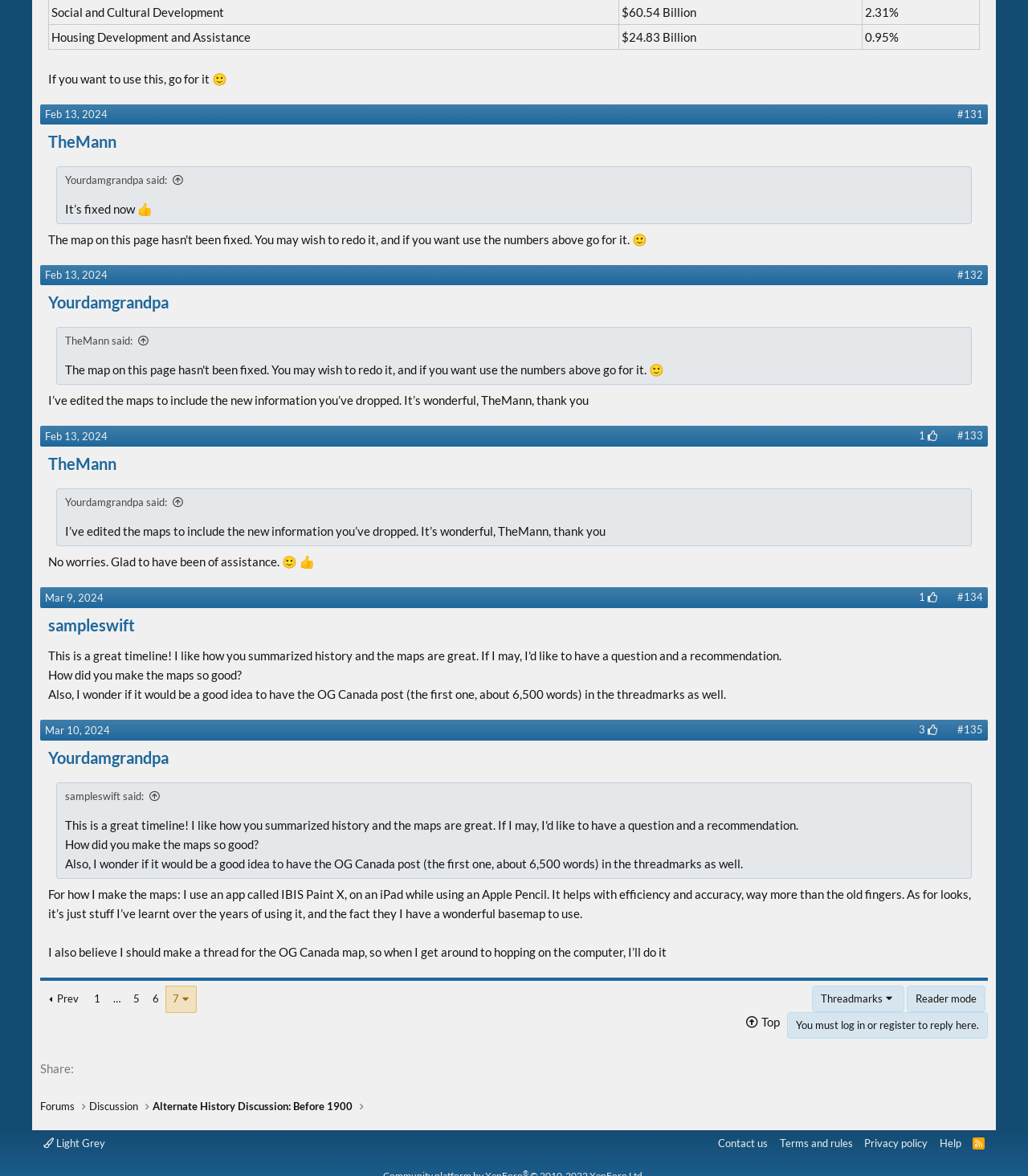Provide a one-word or one-phrase answer to the question:
How many articles are on this page?

7